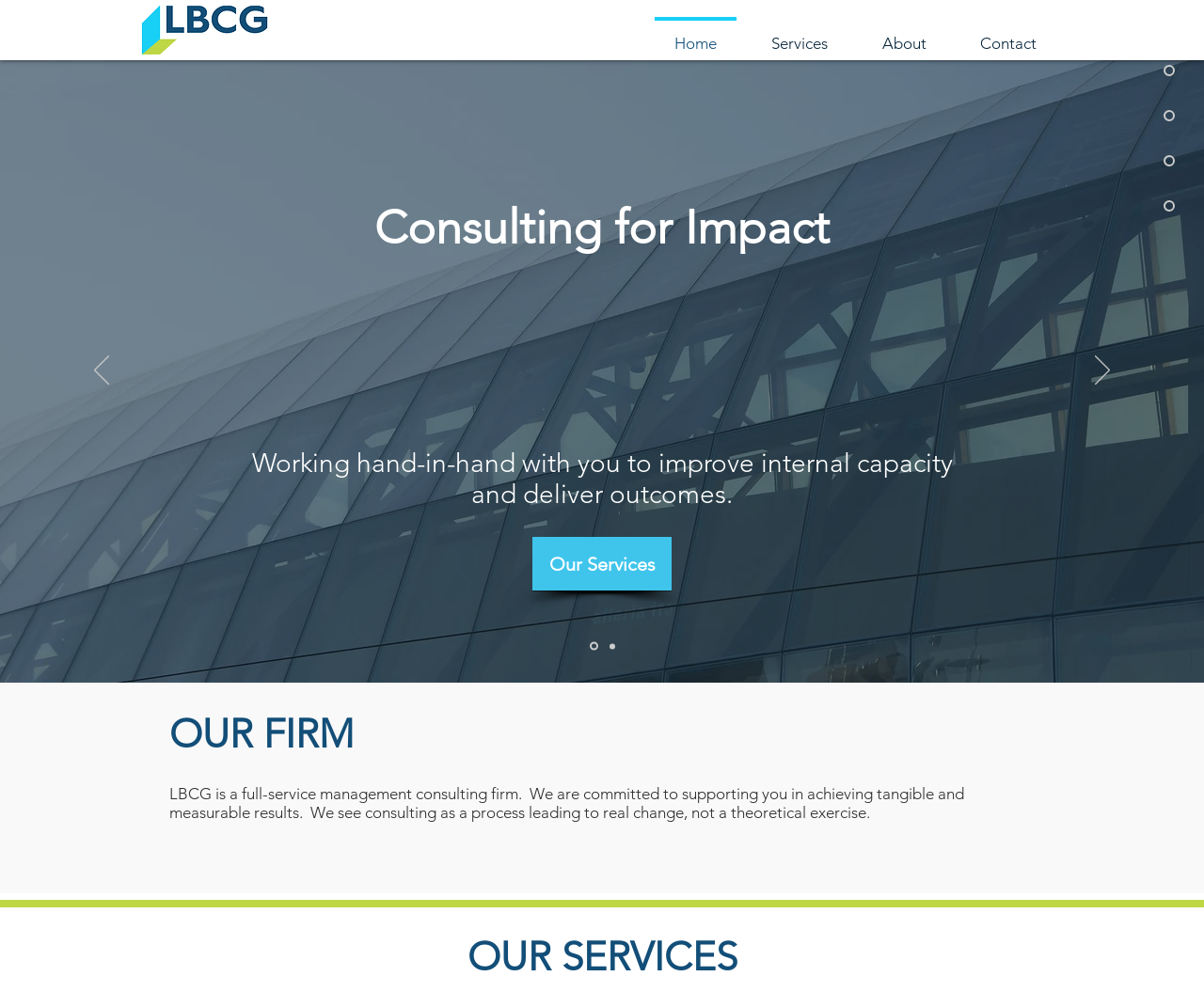Locate the bounding box coordinates of the segment that needs to be clicked to meet this instruction: "Navigate to the Services page".

[0.618, 0.017, 0.71, 0.054]